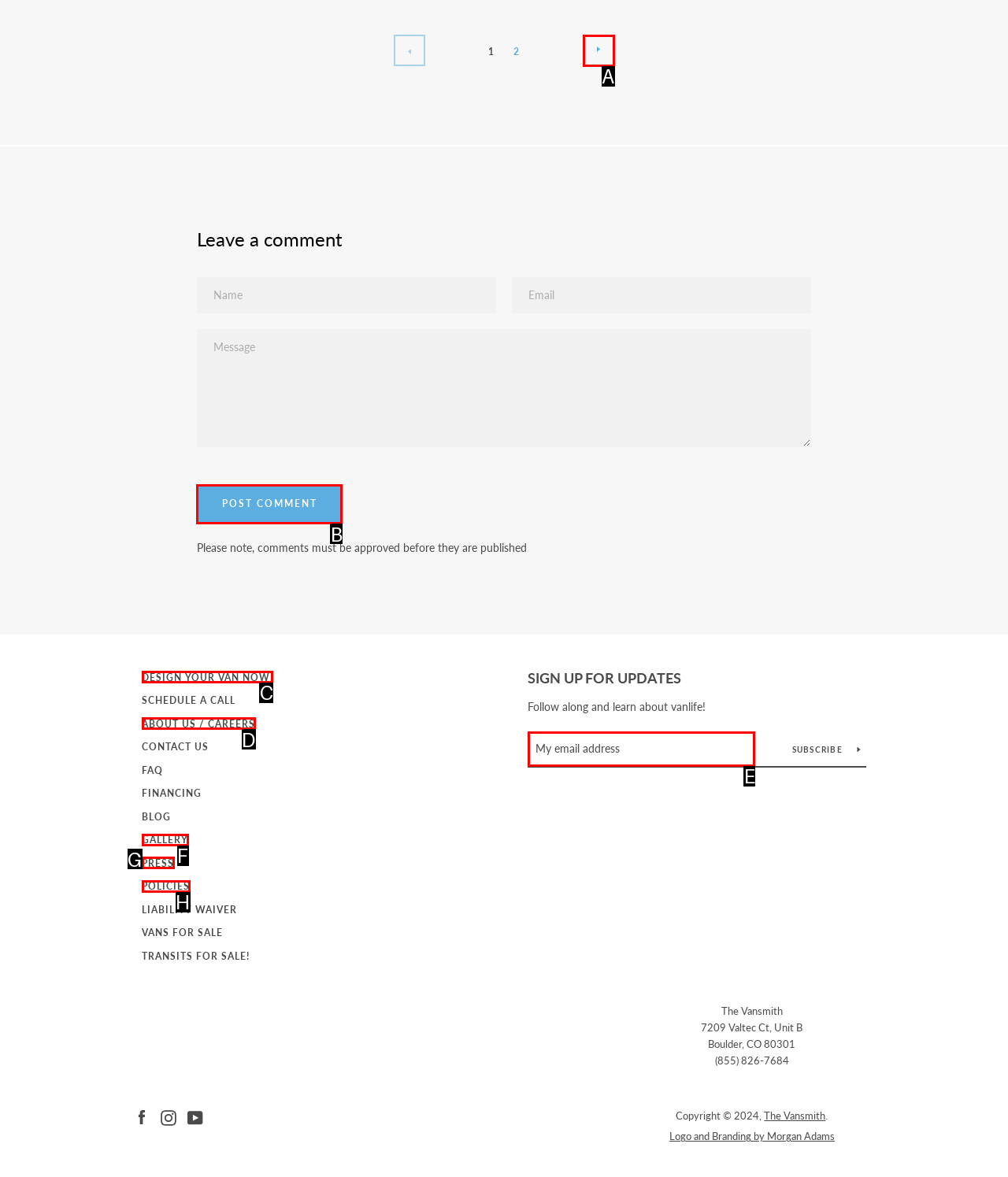For the instruction: go to Dynamic Networks, which HTML element should be clicked?
Respond with the letter of the appropriate option from the choices given.

None